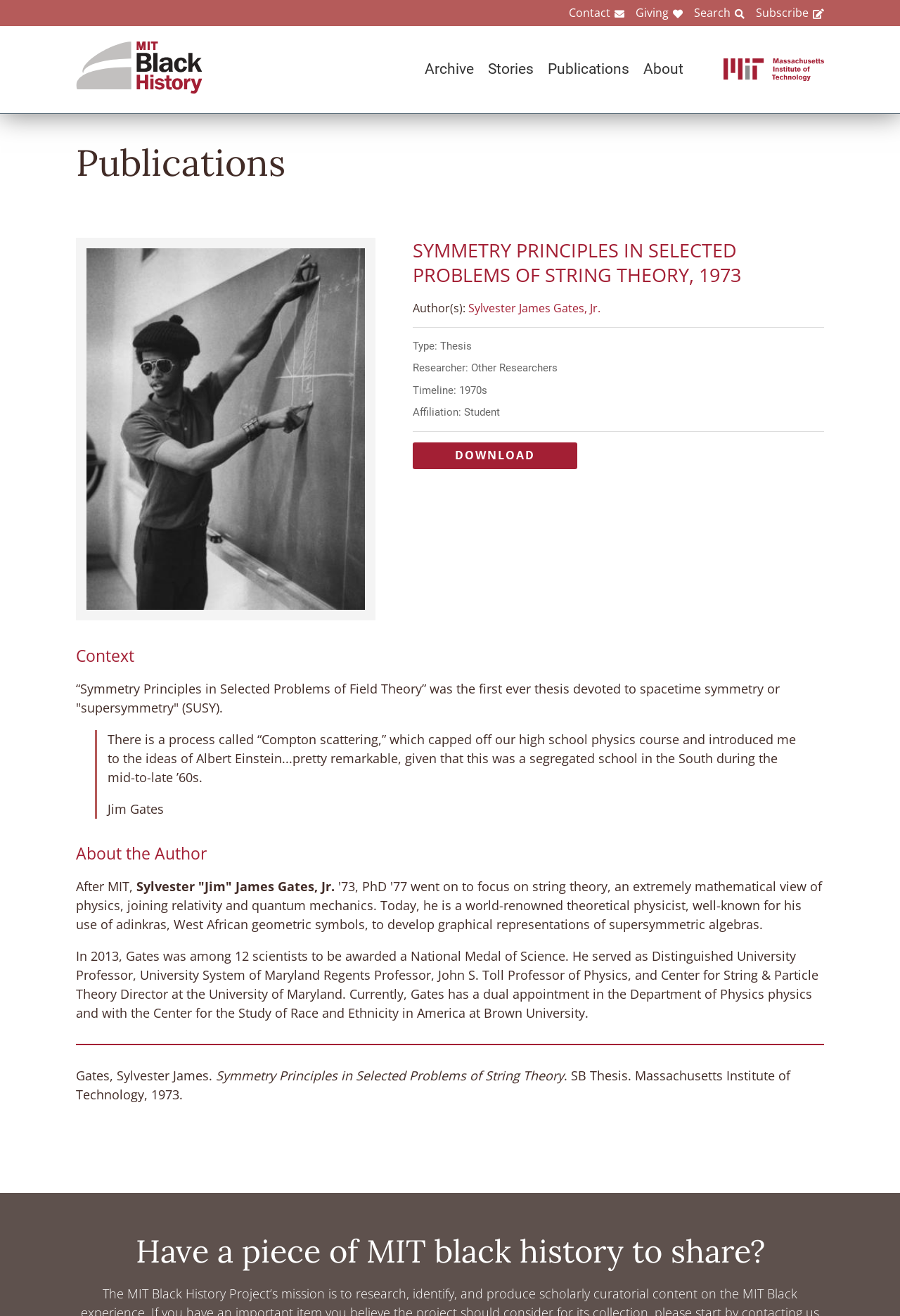Locate and extract the headline of this webpage.

MIT Black History